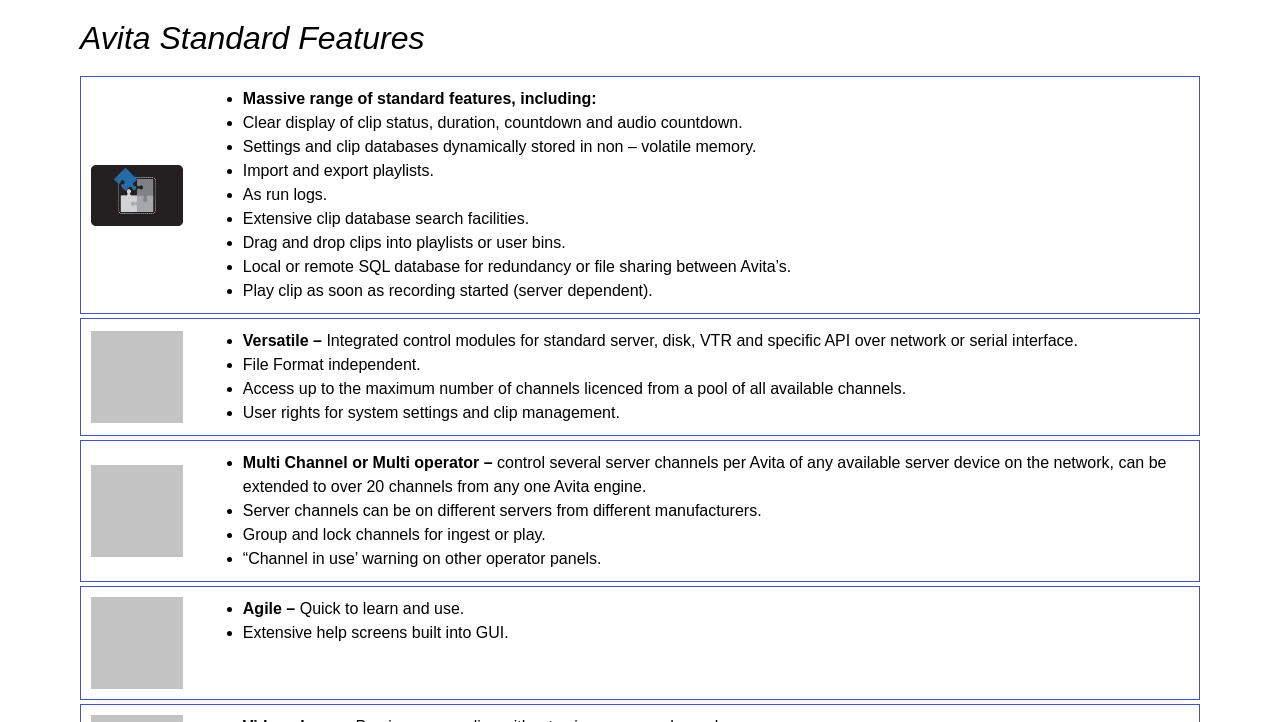Please use the details from the image to answer the following question comprehensively:
What is the main topic of this webpage?

The main topic of this webpage is Avita Standard Features, which is indicated by the heading 'Avita Standard Features' at the top of the page. This heading is prominent and sets the context for the rest of the page, which lists various features of Avita.